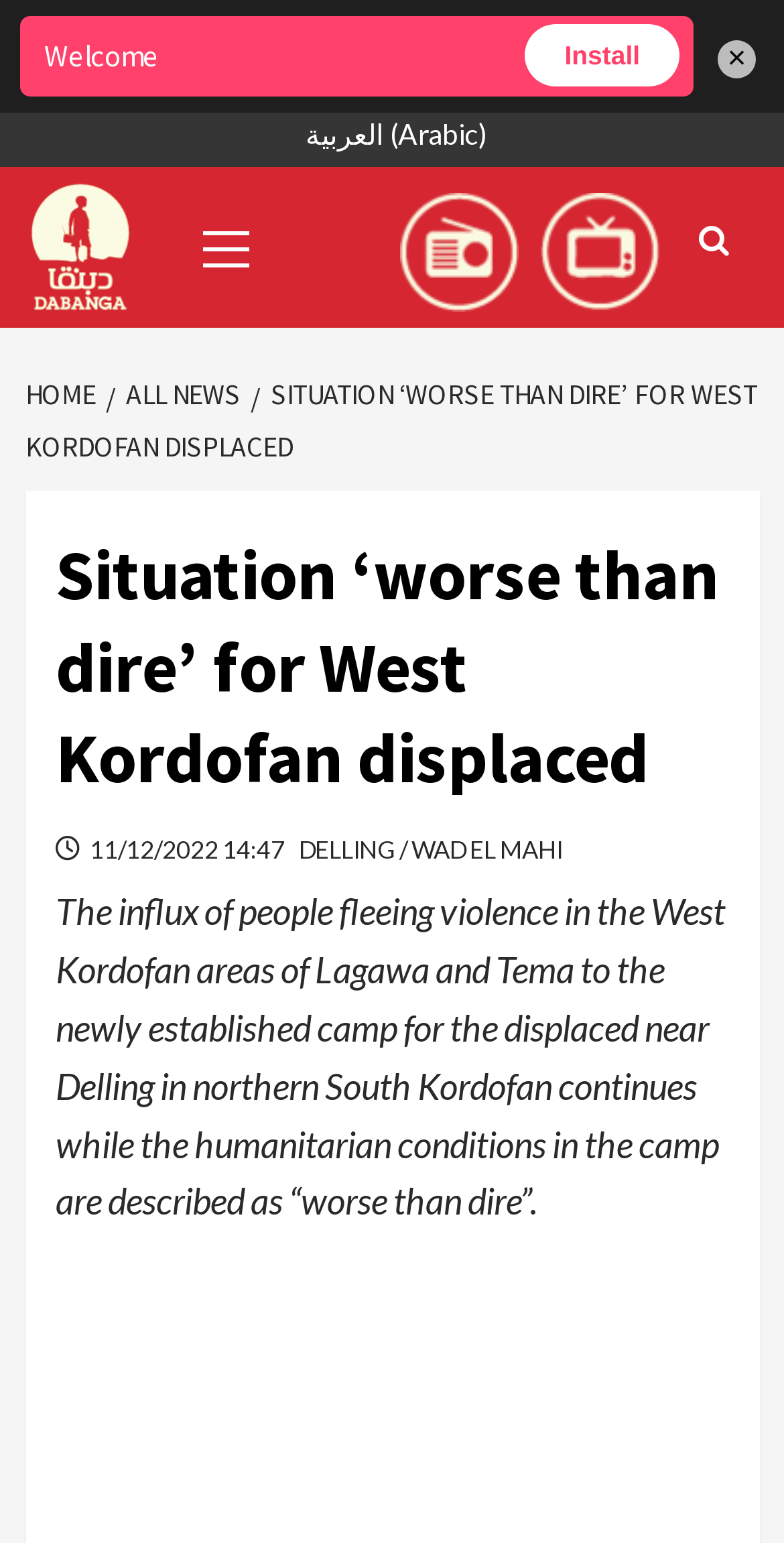What is the name of the radio station?
Please look at the screenshot and answer in one word or a short phrase.

Dabanga Radio TV Online